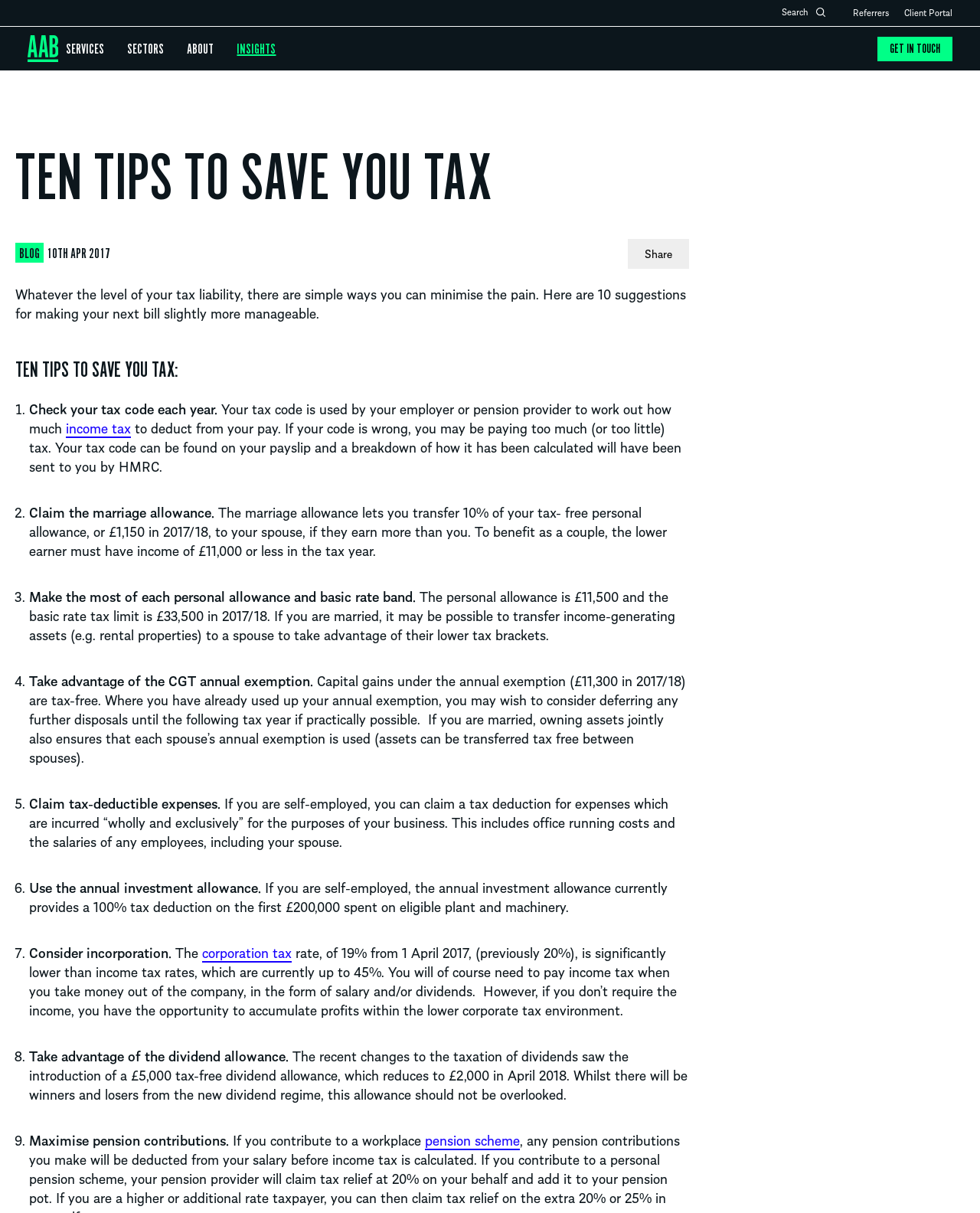What is the current tax-free personal allowance?
Based on the image, respond with a single word or phrase.

£11,500